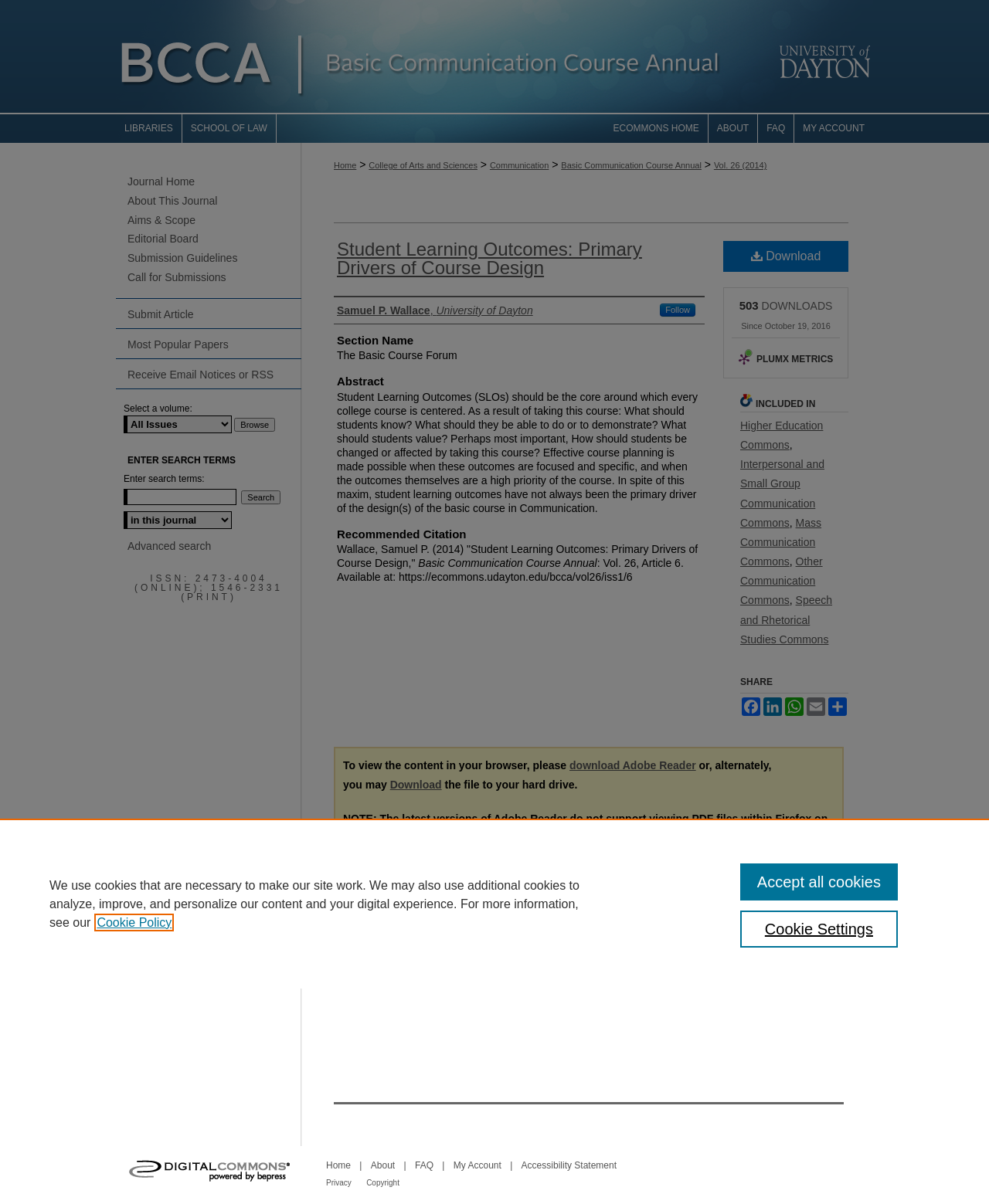Please identify the bounding box coordinates of the element I need to click to follow this instruction: "Search for a specific term".

[0.117, 0.376, 0.305, 0.388]